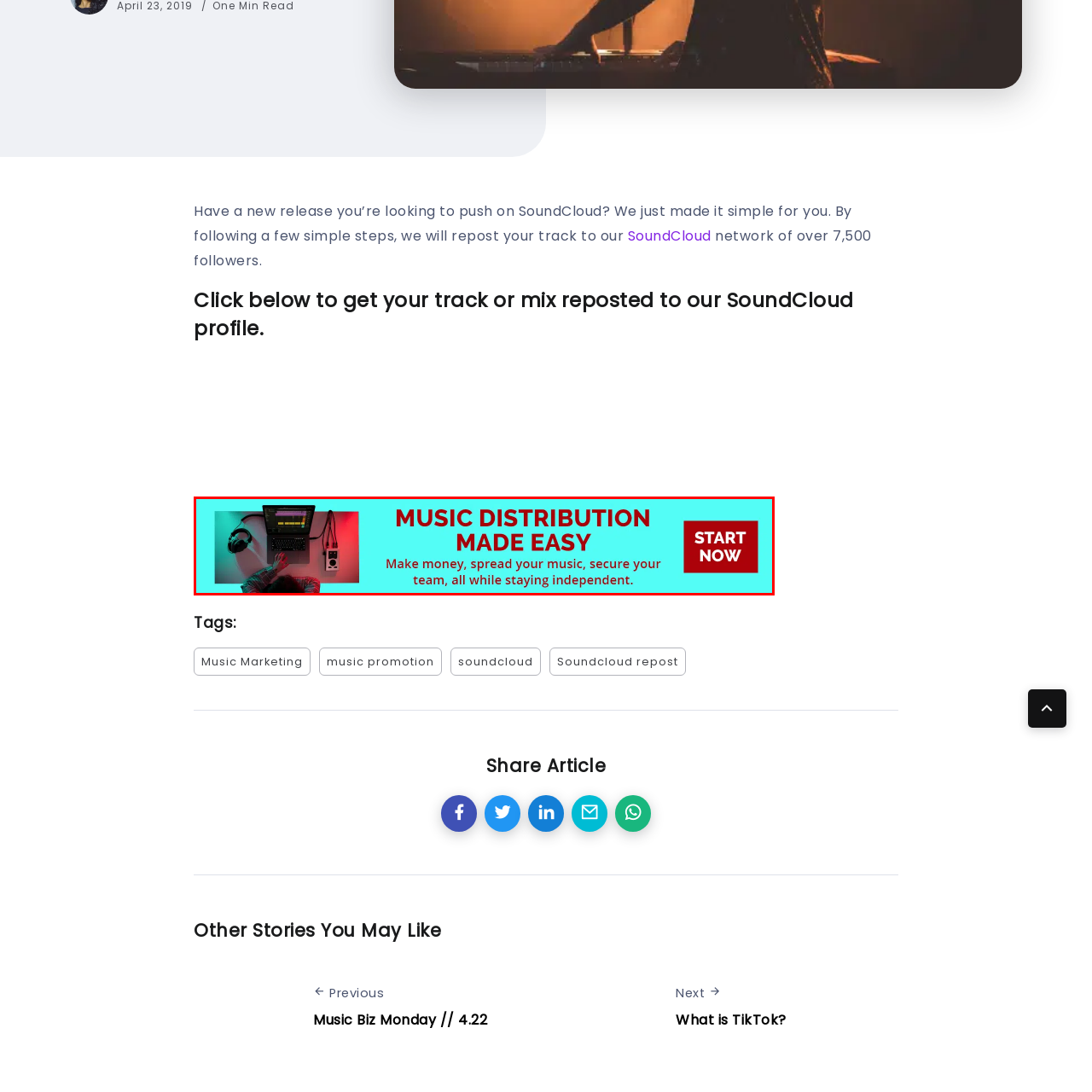What is emphasized in the bold text?
Focus on the area within the red boundary in the image and answer the question with one word or a short phrase.

Straightforward approach